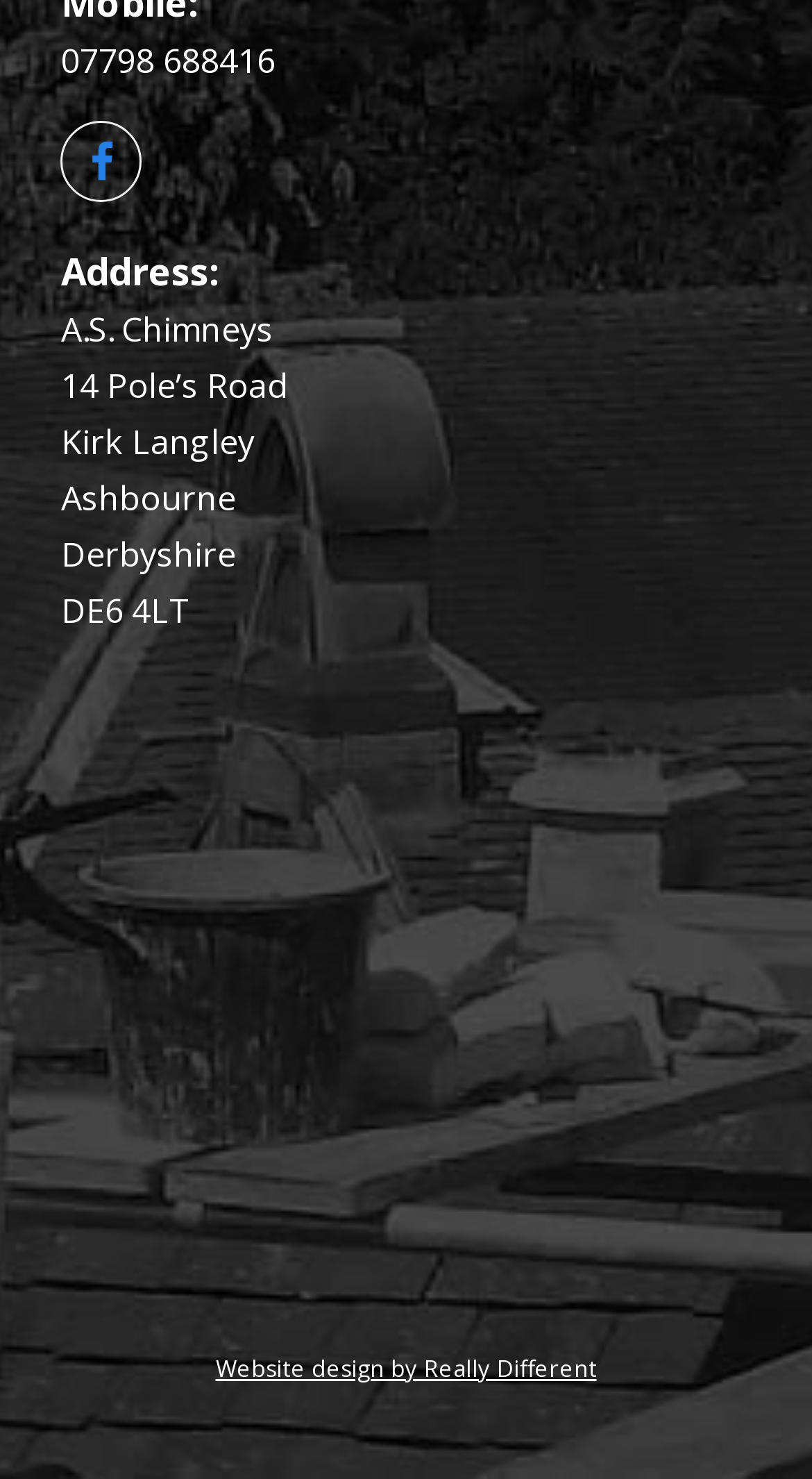Who designed the website?
Refer to the image and respond with a one-word or short-phrase answer.

Really Different